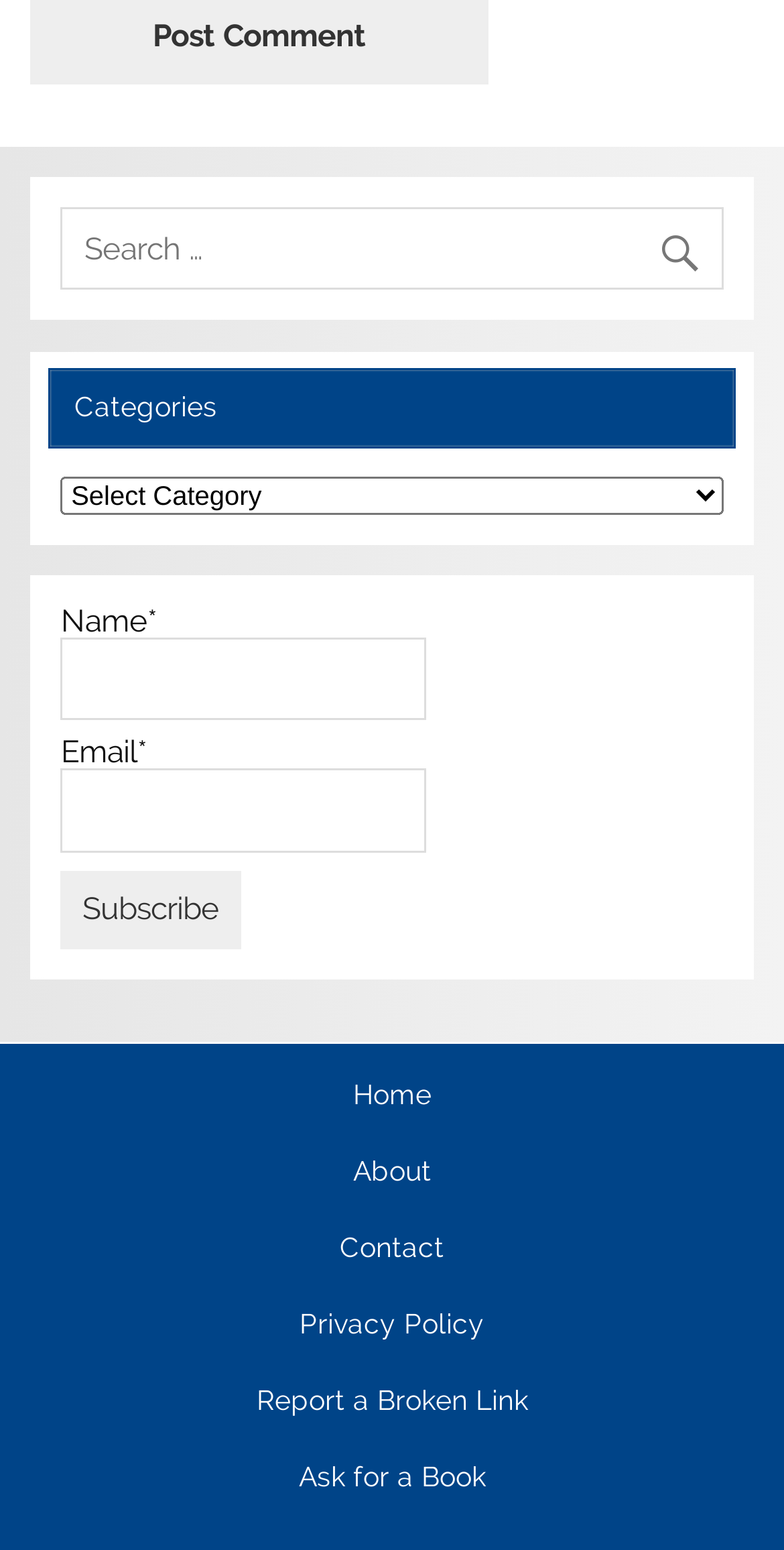Identify the bounding box coordinates of the region that should be clicked to execute the following instruction: "Go to Podcast page".

None